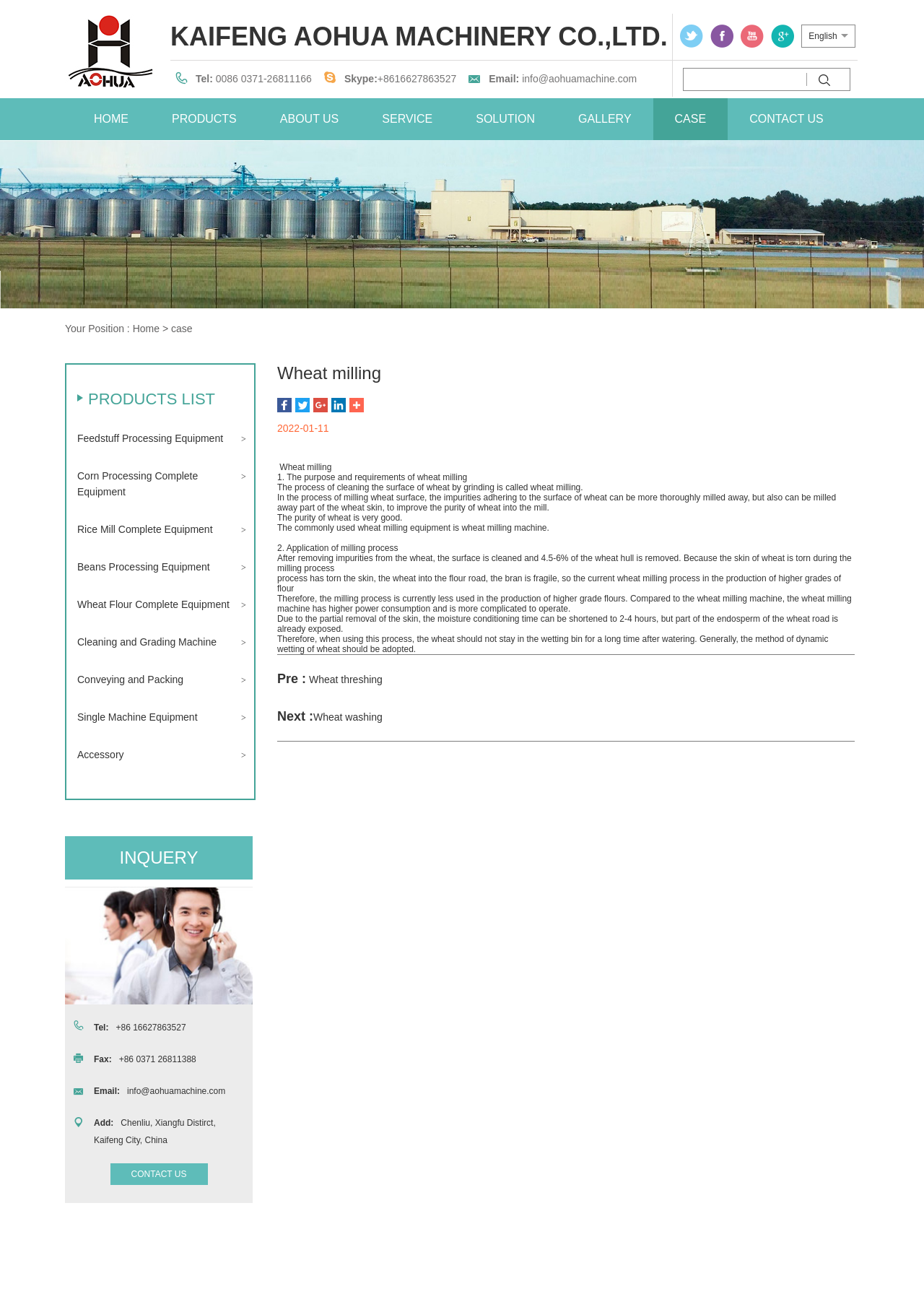What is the current page in the navigation?
Provide a one-word or short-phrase answer based on the image.

Case